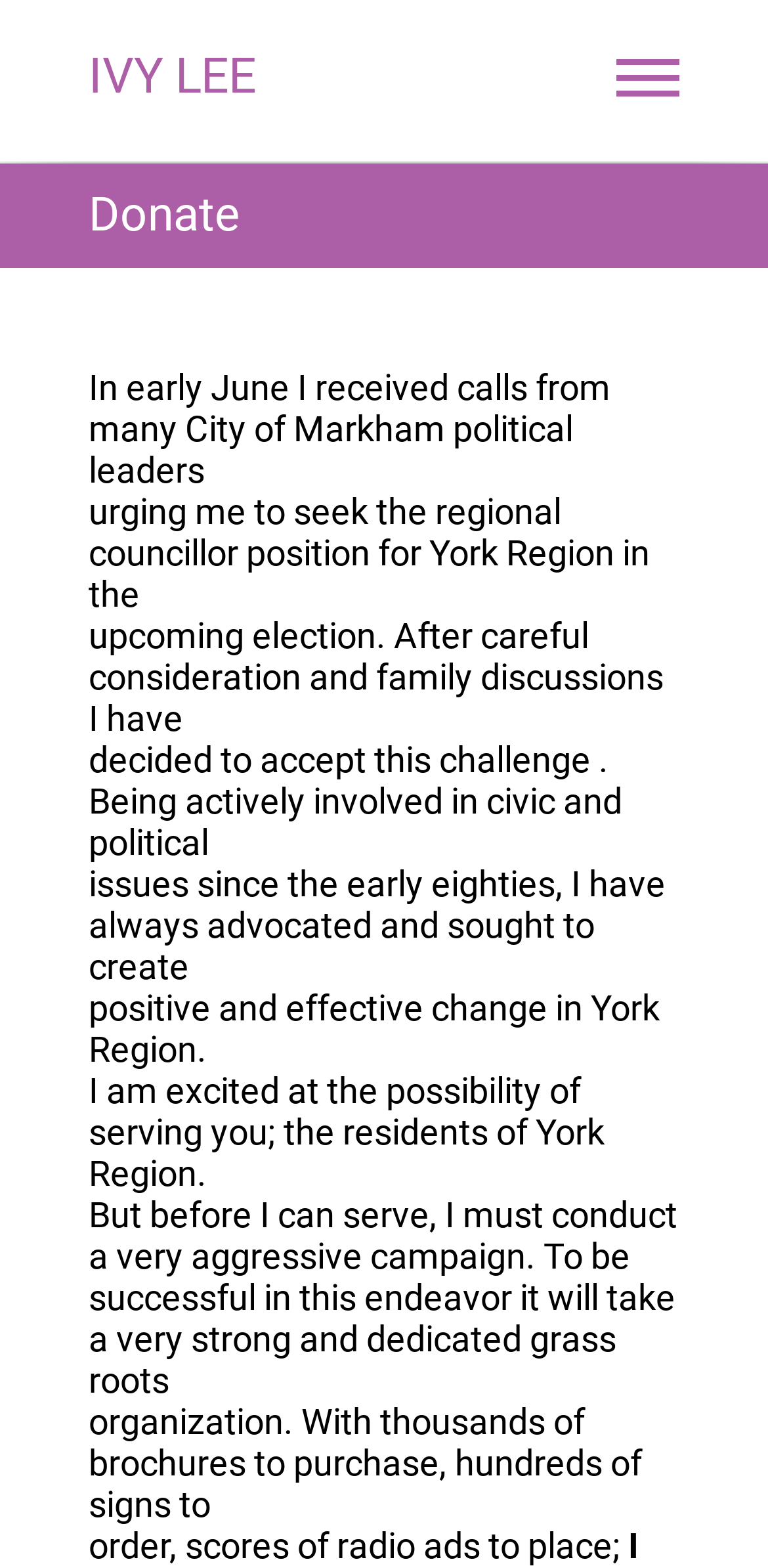Find the coordinates for the bounding box of the element with this description: "IVY LEE".

[0.115, 0.029, 0.333, 0.069]